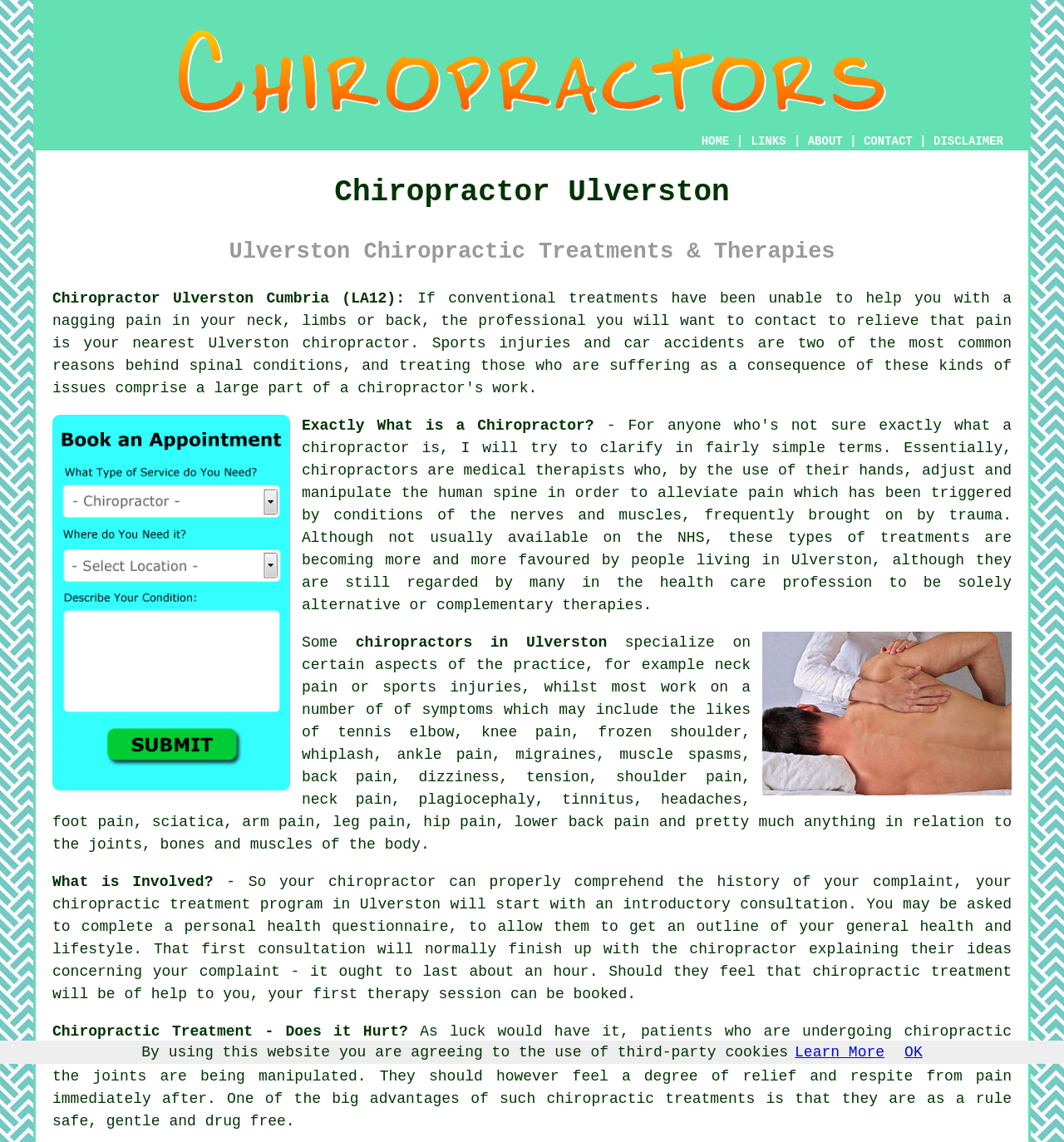Locate the bounding box of the UI element described in the following text: "Chiropractor Ulverston Cumbria (LA12):".

[0.049, 0.254, 0.38, 0.269]